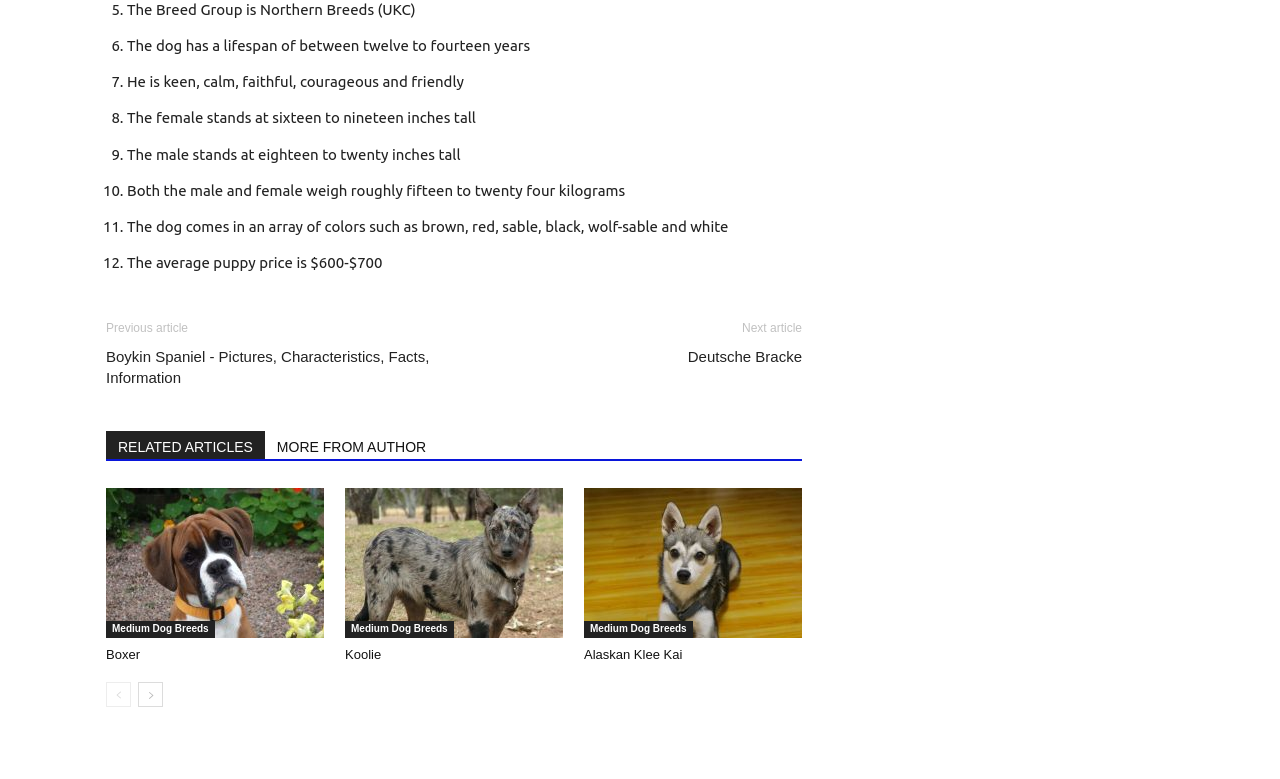Answer succinctly with a single word or phrase:
What breed group does the dog belong to?

Northern Breeds